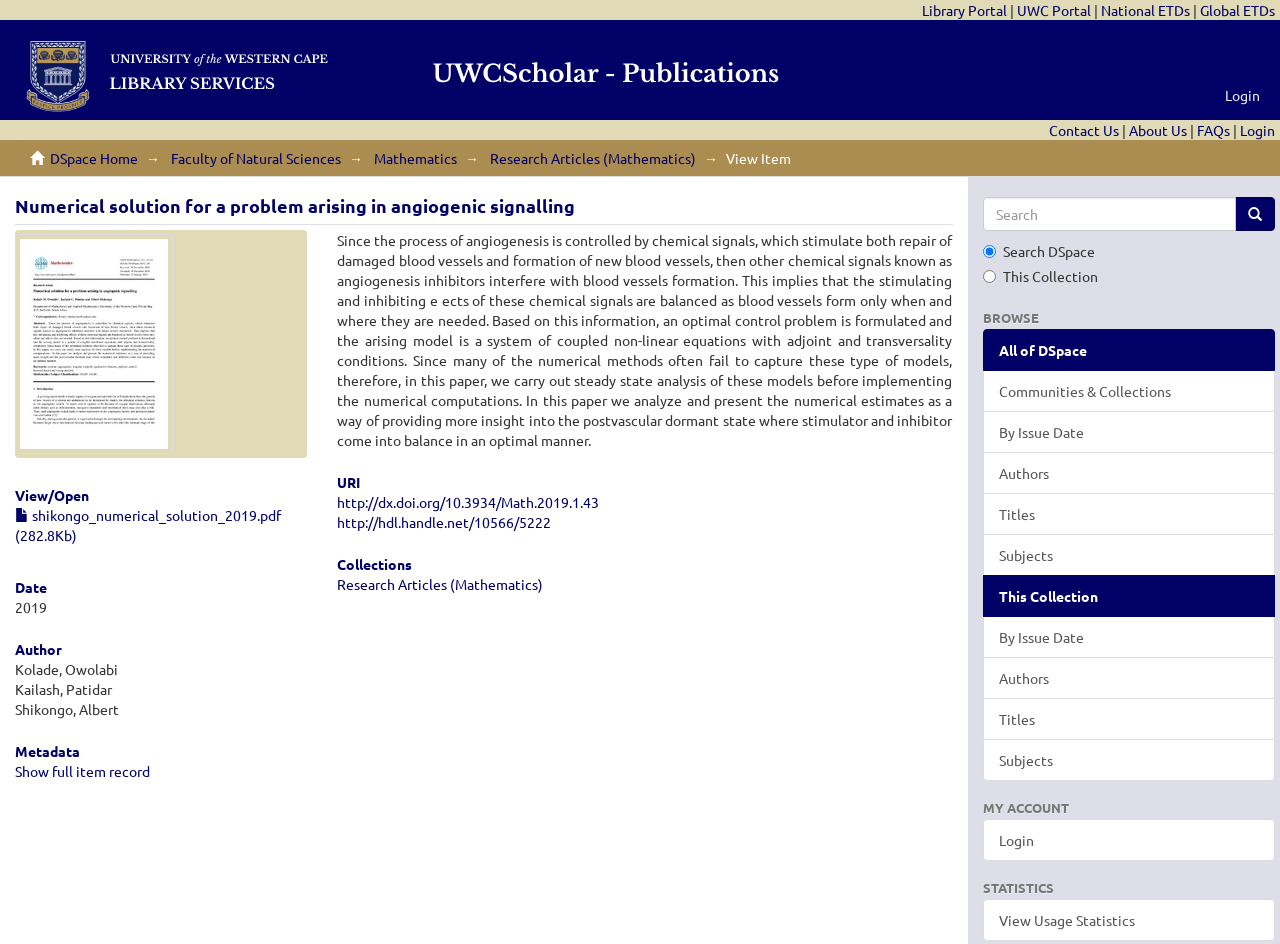Find the bounding box coordinates for the area that should be clicked to accomplish the instruction: "search for something".

None